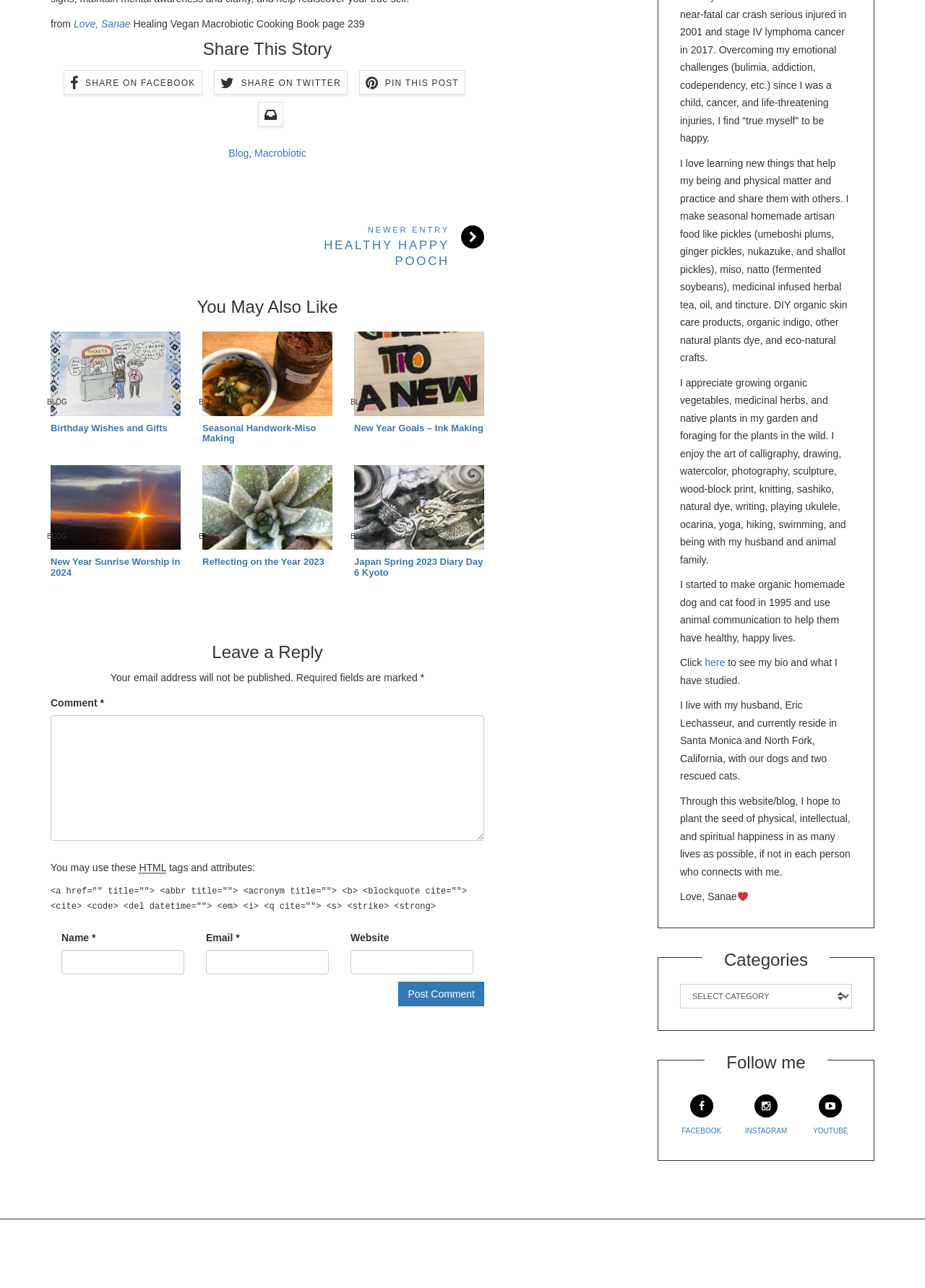Determine the bounding box coordinates for the element that should be clicked to follow this instruction: "Click the 'New Year Sunrise Worship in 2024' link". The coordinates should be given as four float numbers between 0 and 1, in the format [left, top, right, bottom].

[0.055, 0.433, 0.195, 0.449]